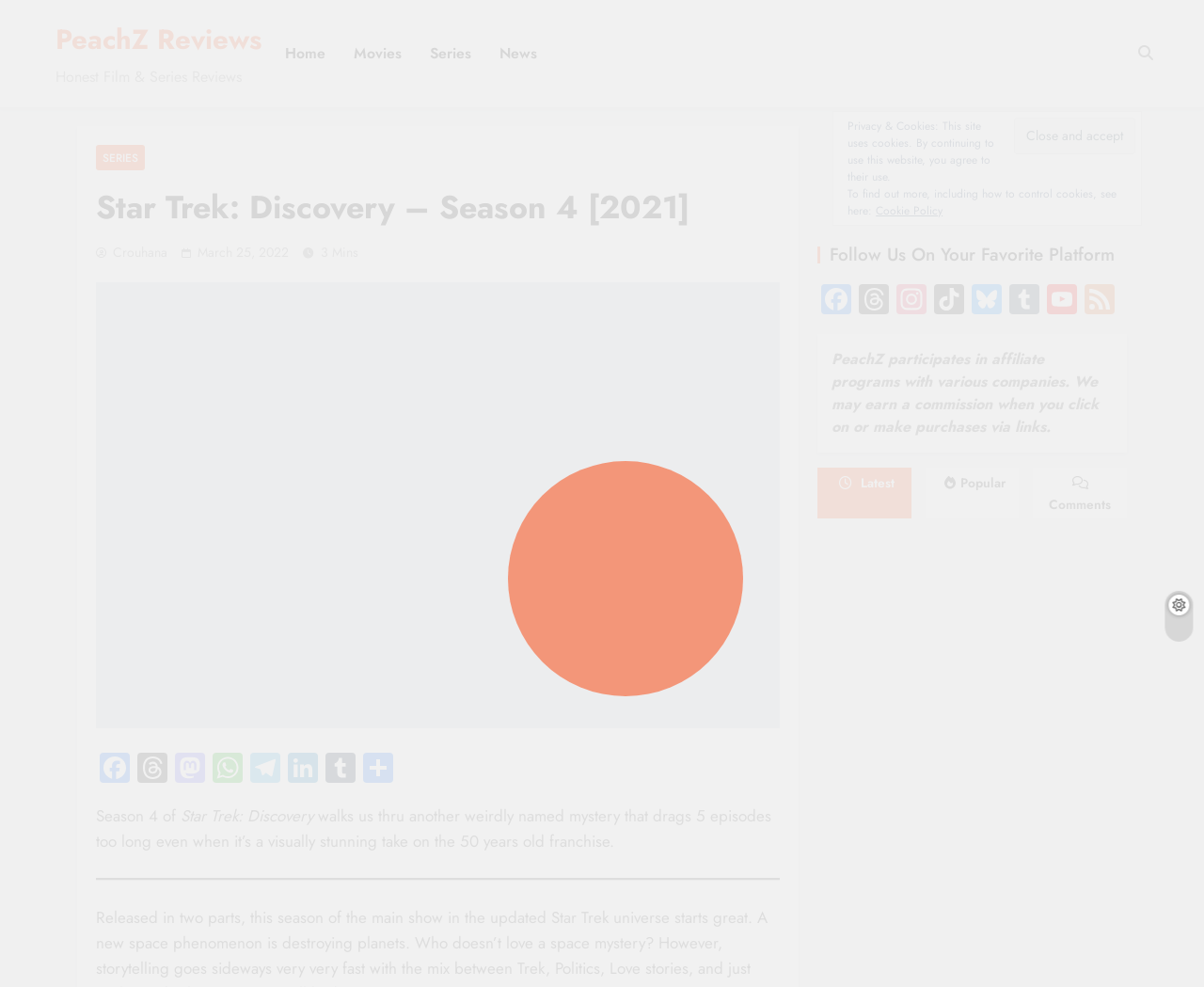Please identify the bounding box coordinates of the area I need to click to accomplish the following instruction: "Check the related story about Hydrogen fuel cells promise reliable power, zero emissions".

None